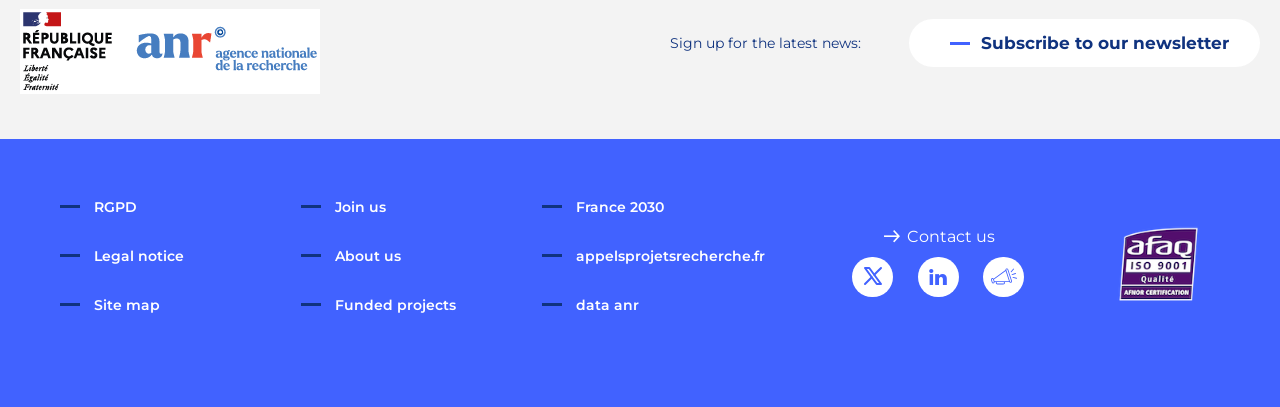Please specify the bounding box coordinates of the clickable region necessary for completing the following instruction: "Click on 'Subscribe to our newsletter'". The coordinates must consist of four float numbers between 0 and 1, i.e., [left, top, right, bottom].

[0.71, 0.048, 0.984, 0.166]